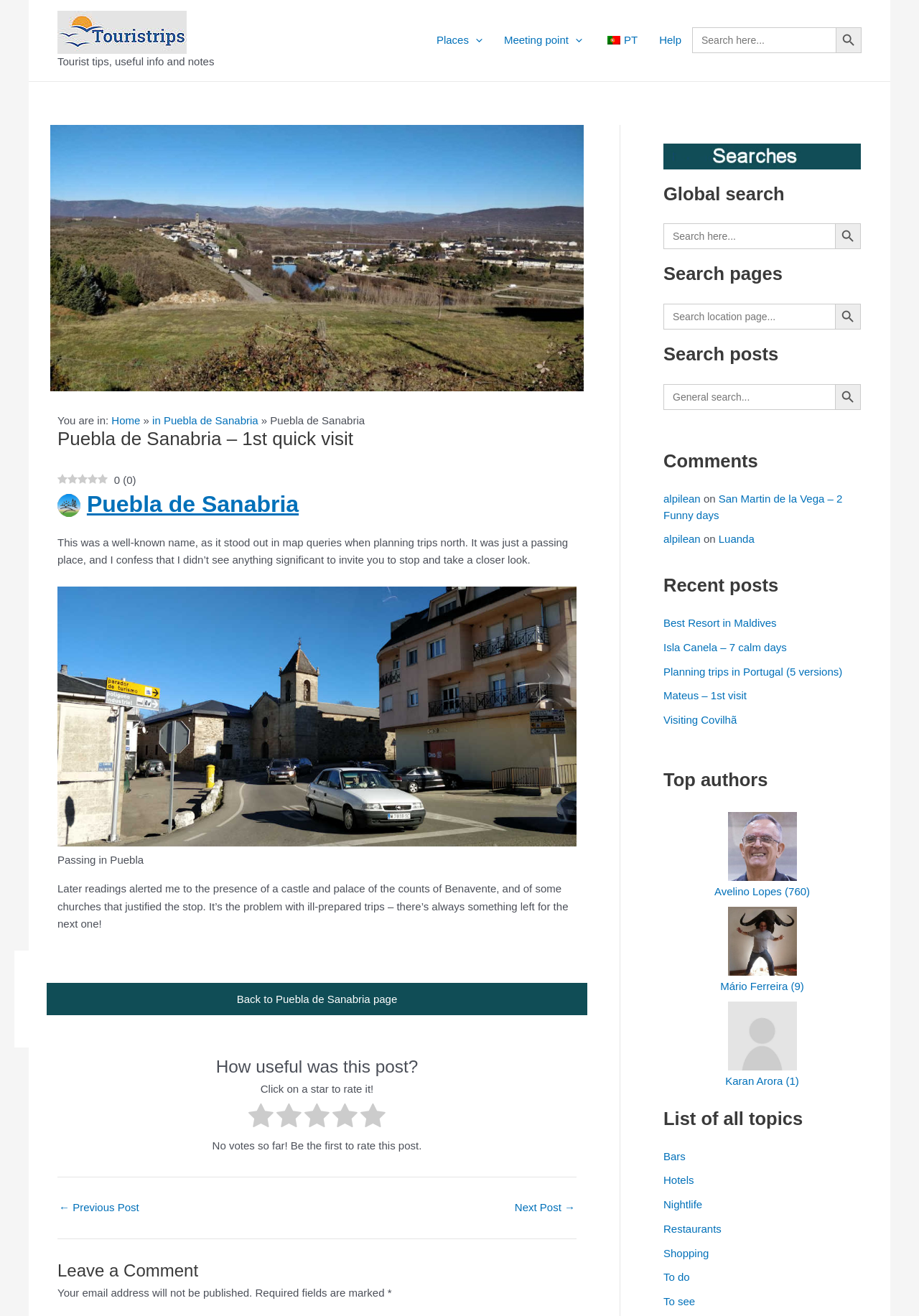Please provide a comprehensive response to the question below by analyzing the image: 
How many images are there on the page?

There are seven images on the page, including the image 'Puebla de Sanabria' in the navigation section, the image 'To see' in the article section, the image 'Puebla de Sanabria' in the figure section, the image 'Searches' in the complementary section, and three search icons in the search boxes.